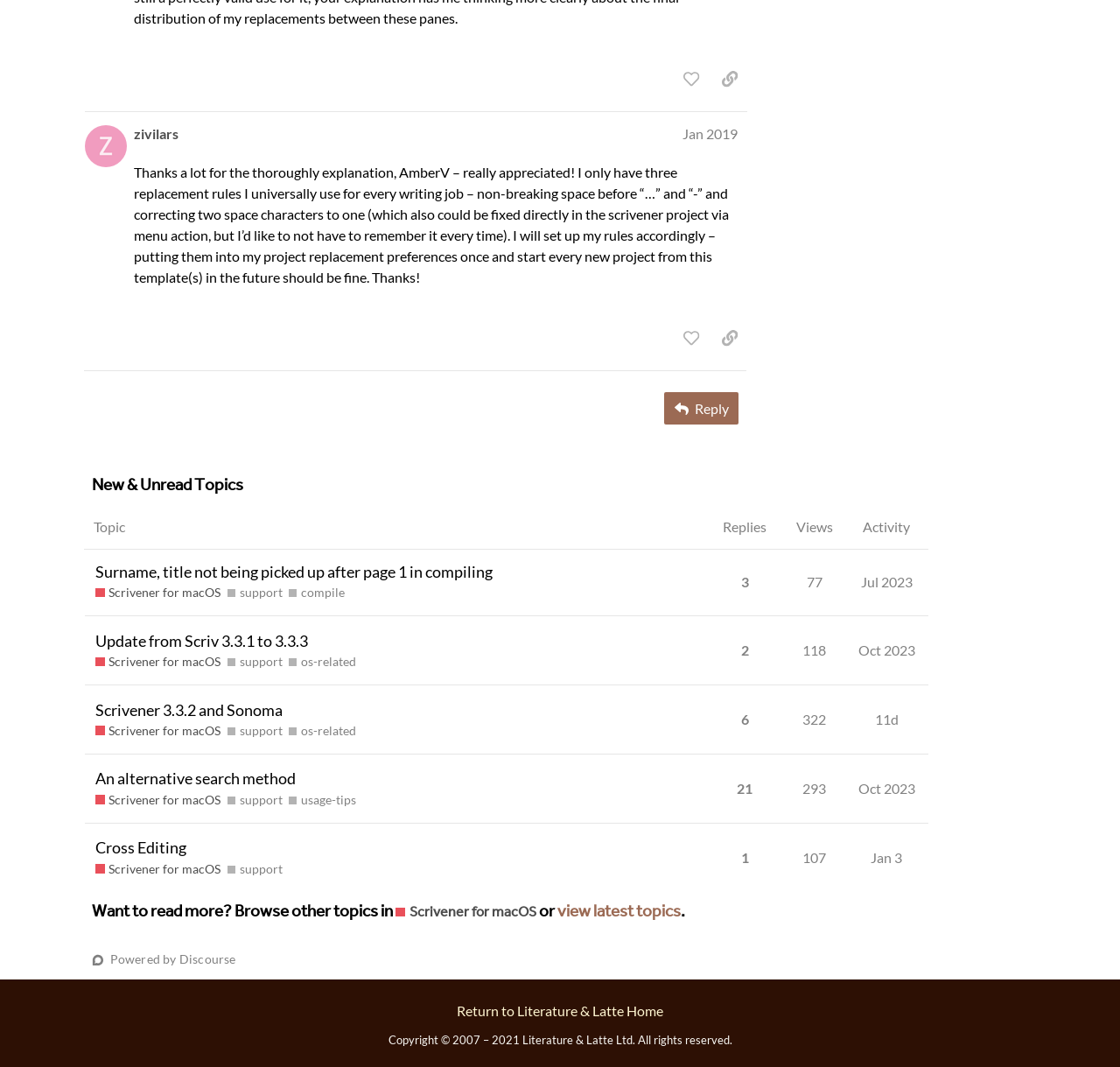Calculate the bounding box coordinates of the UI element given the description: "Oct 2023".

[0.762, 0.589, 0.821, 0.629]